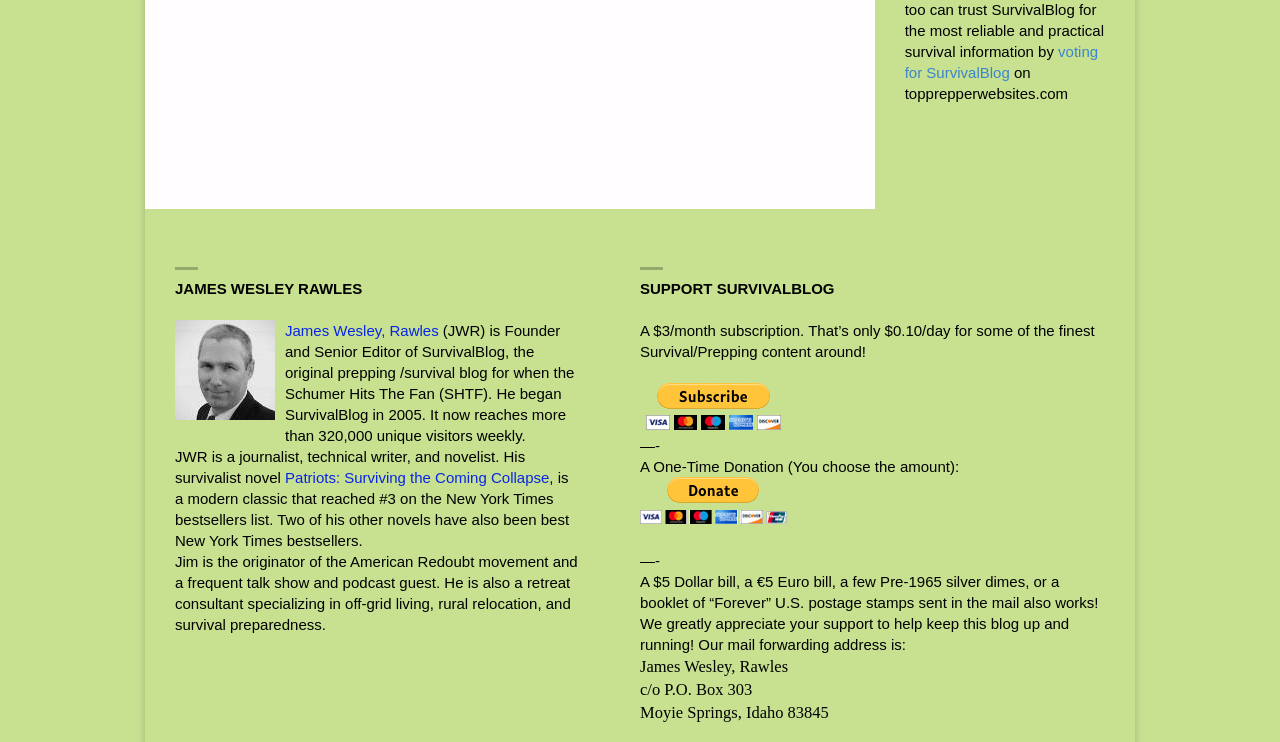Who is the founder of SurvivalBlog?
Using the image provided, answer with just one word or phrase.

James Wesley Rawles